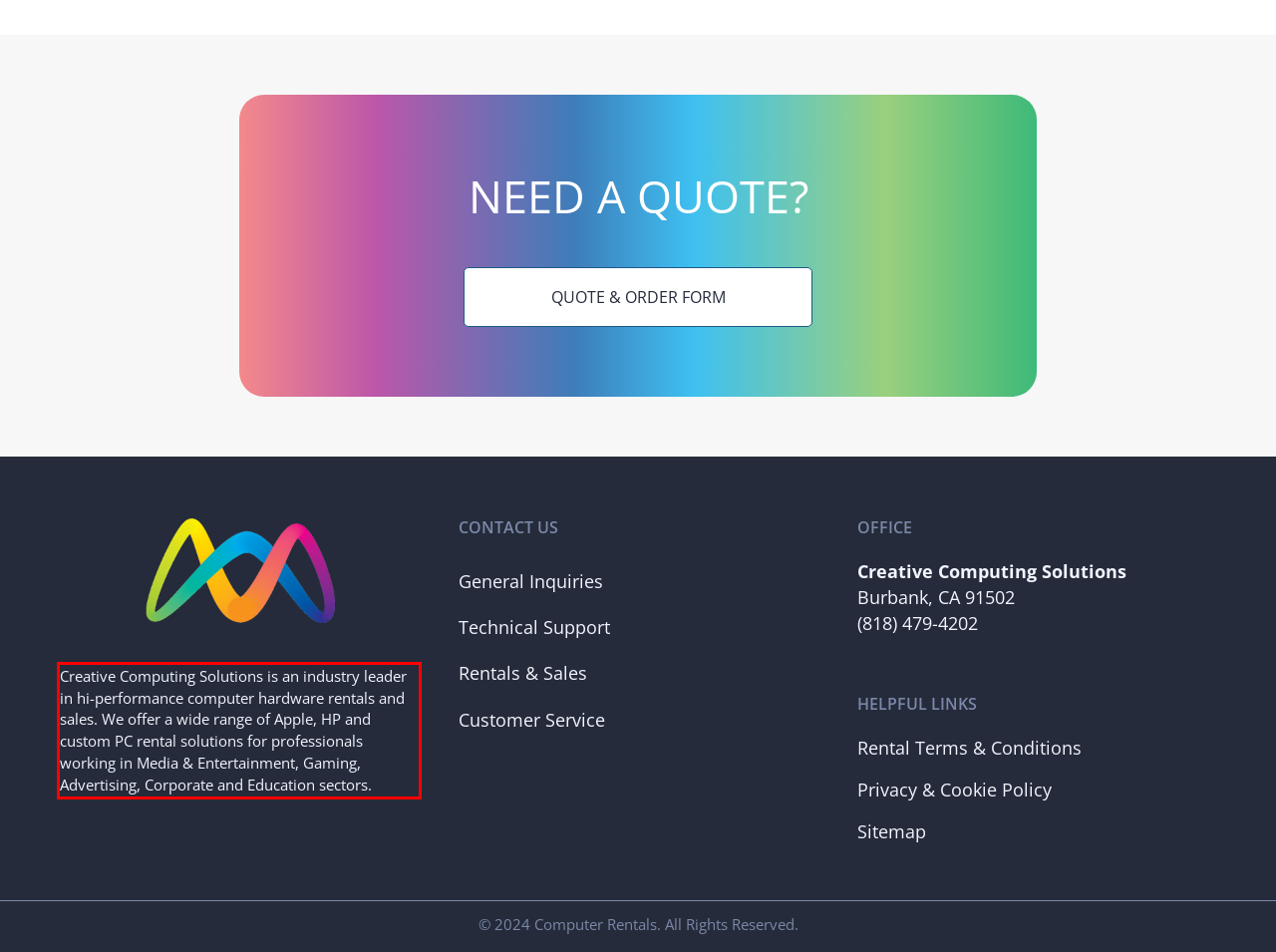Locate the red bounding box in the provided webpage screenshot and use OCR to determine the text content inside it.

Creative Computing Solutions is an industry leader in hi-performance computer hardware rentals and sales. We offer a wide range of Apple, HP and custom PC rental solutions for professionals working in Media & Entertainment, Gaming, Advertising, Corporate and Education sectors.